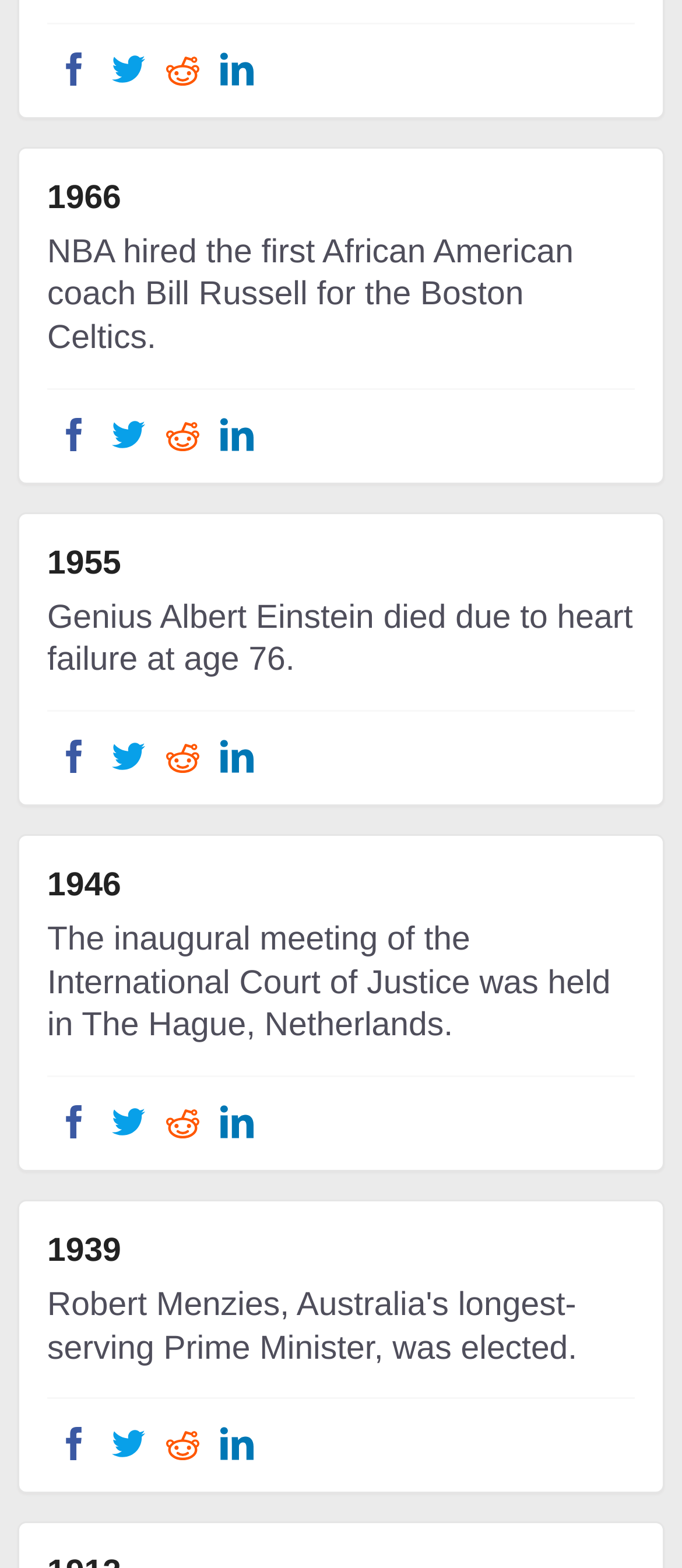Determine the bounding box coordinates of the section to be clicked to follow the instruction: "Share this event on Twitter". The coordinates should be given as four float numbers between 0 and 1, formatted as [left, top, right, bottom].

[0.149, 0.026, 0.228, 0.061]